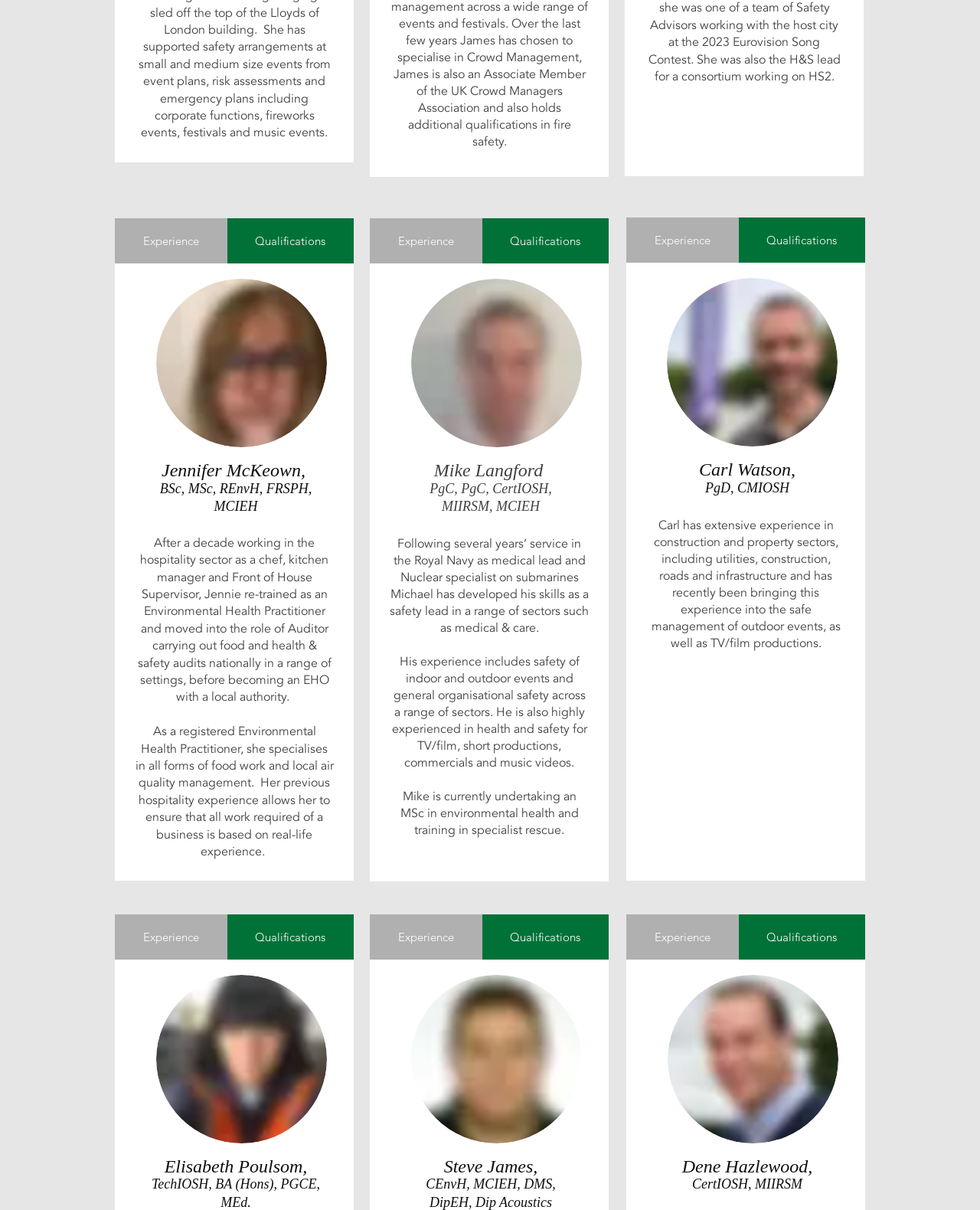Locate the bounding box coordinates of the element that needs to be clicked to carry out the instruction: "Click on Carl Watson's image". The coordinates should be given as four float numbers ranging from 0 to 1, i.e., [left, top, right, bottom].

[0.68, 0.23, 0.855, 0.369]